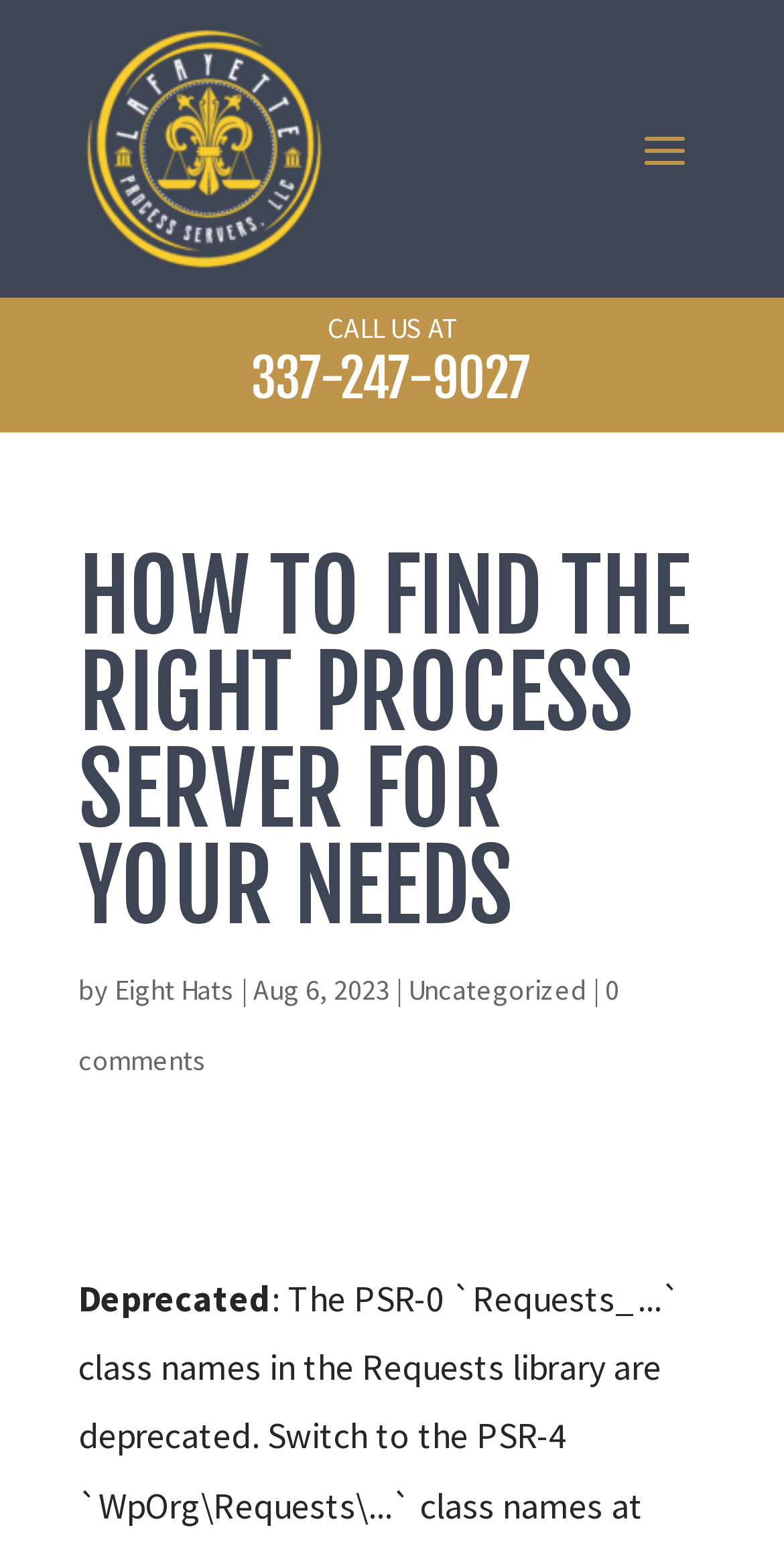Please find and report the primary heading text from the webpage.

HOW TO FIND THE RIGHT PROCESS SERVER FOR YOUR NEEDS